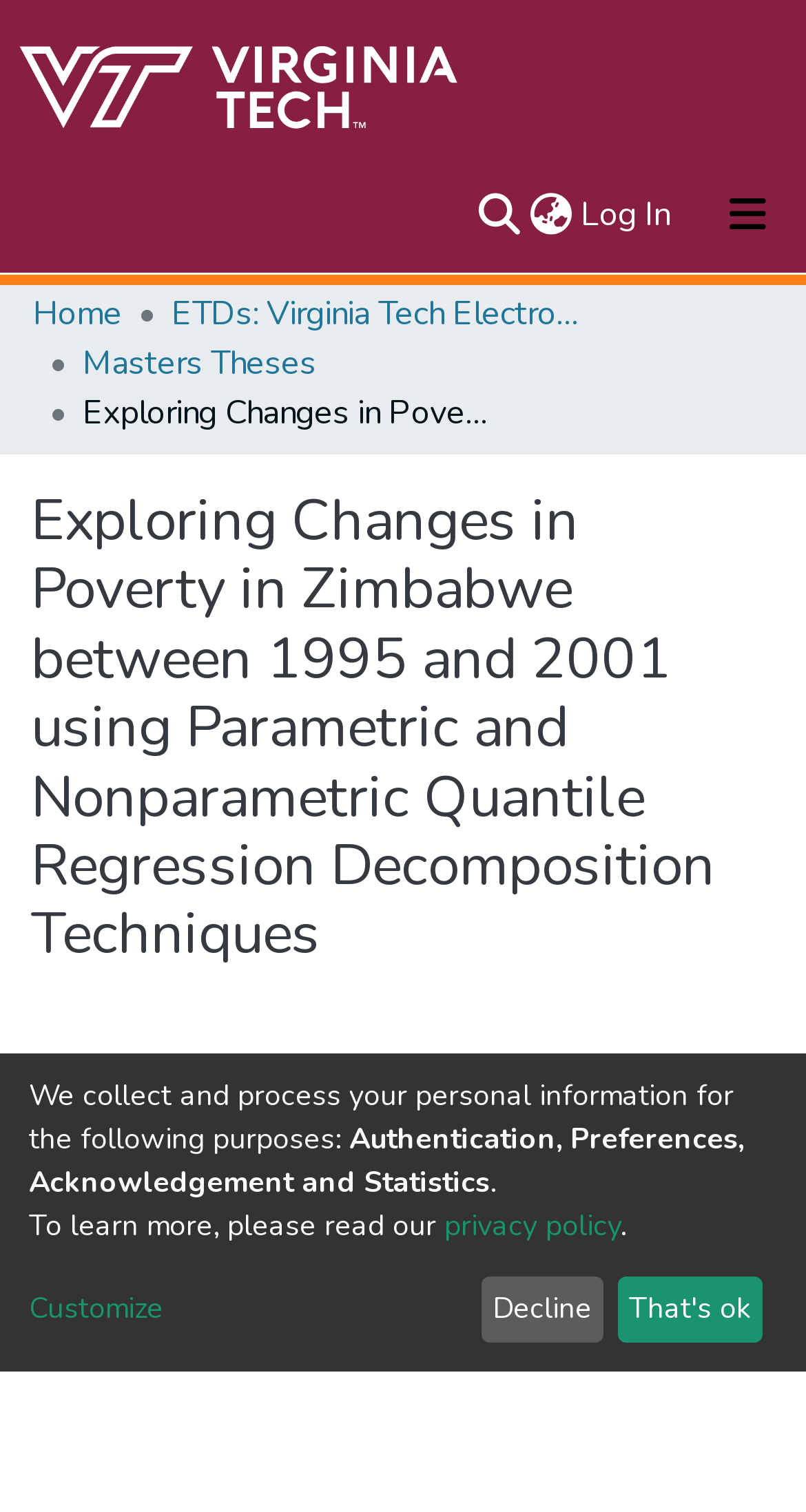Point out the bounding box coordinates of the section to click in order to follow this instruction: "Go to About page".

[0.041, 0.182, 0.959, 0.236]